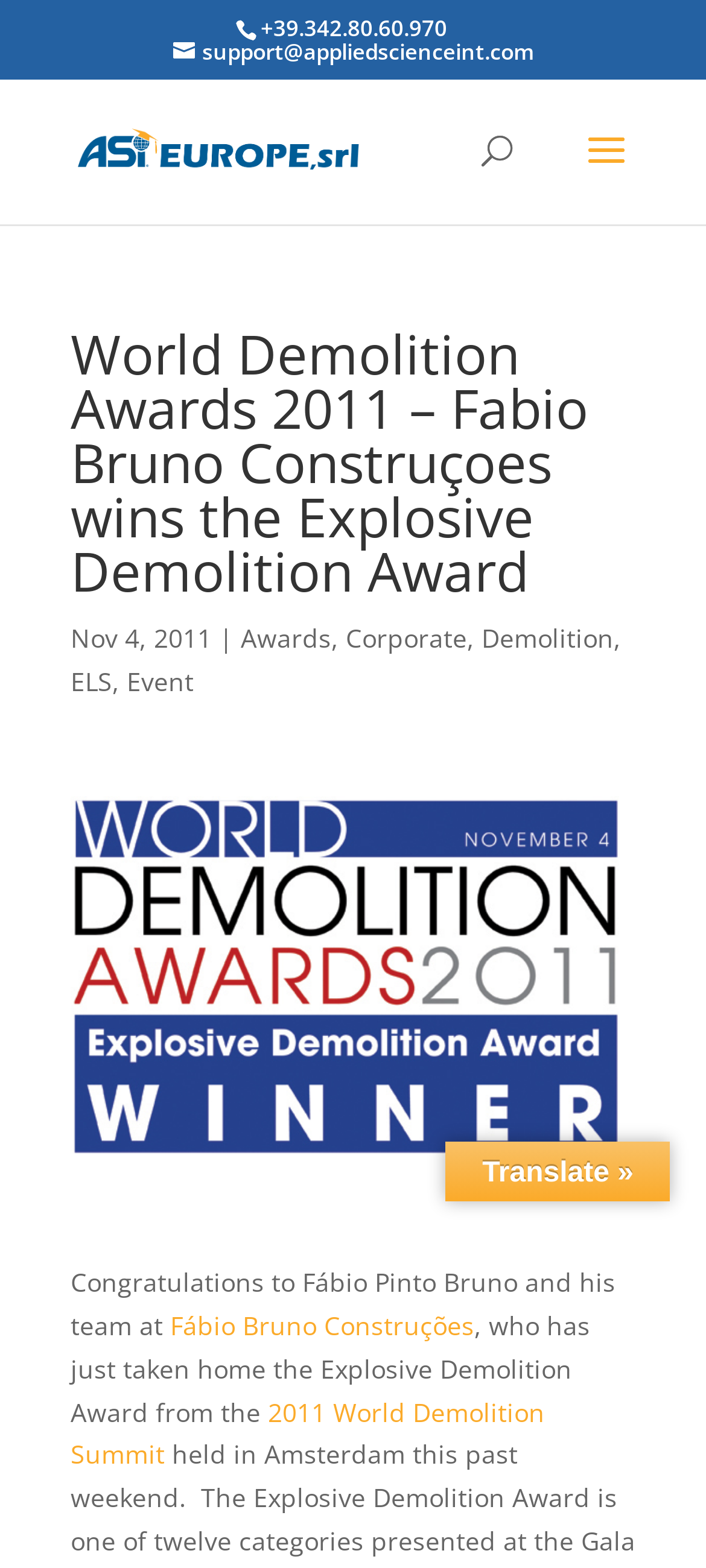Please examine the image and answer the question with a detailed explanation:
What is the phone number on the webpage?

I found the phone number by looking at the static text element with the bounding box coordinates [0.369, 0.008, 0.633, 0.028]. The text content of this element is '+39.342.80.60.970', which is a phone number.